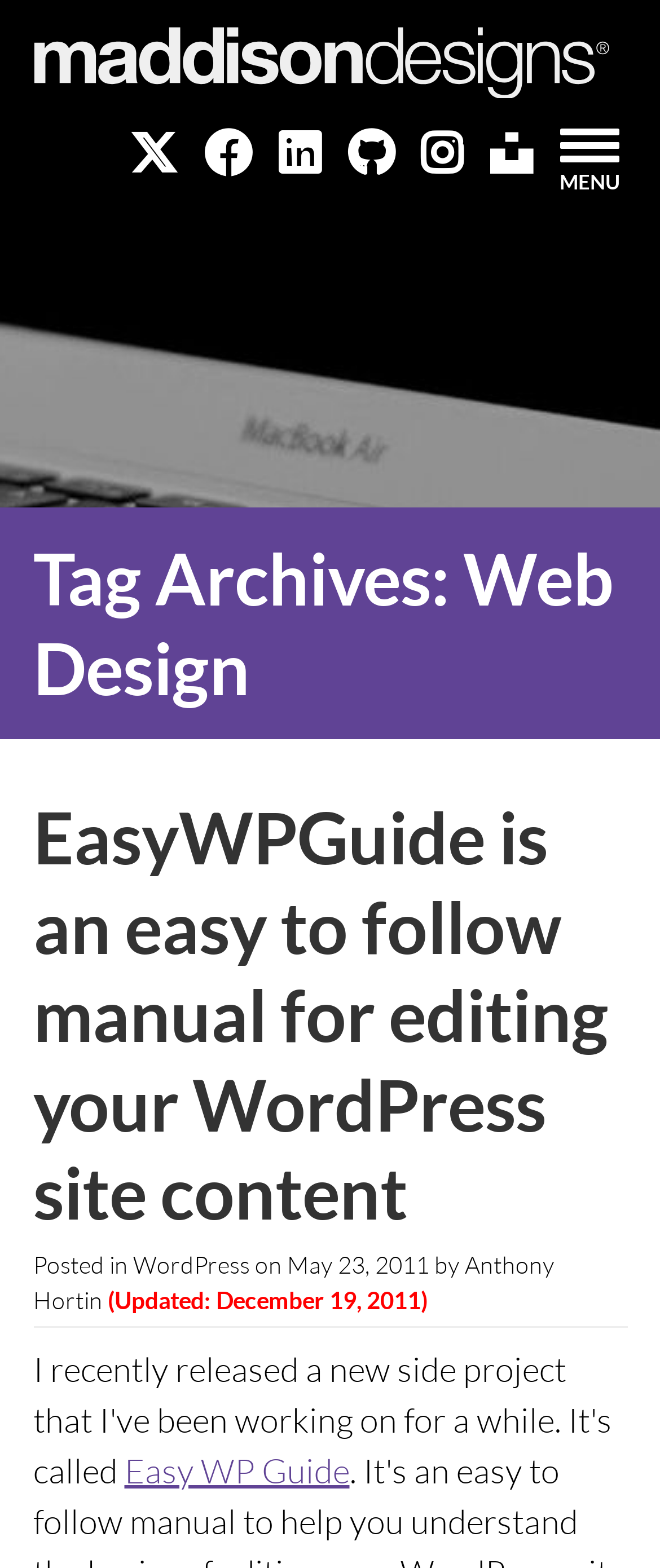What is the title of the post?
Kindly offer a comprehensive and detailed response to the question.

The title of the post can be determined by looking at the heading 'EasyWPGuide is an easy to follow manual for editing your WordPress site content' which is the main title of the post.